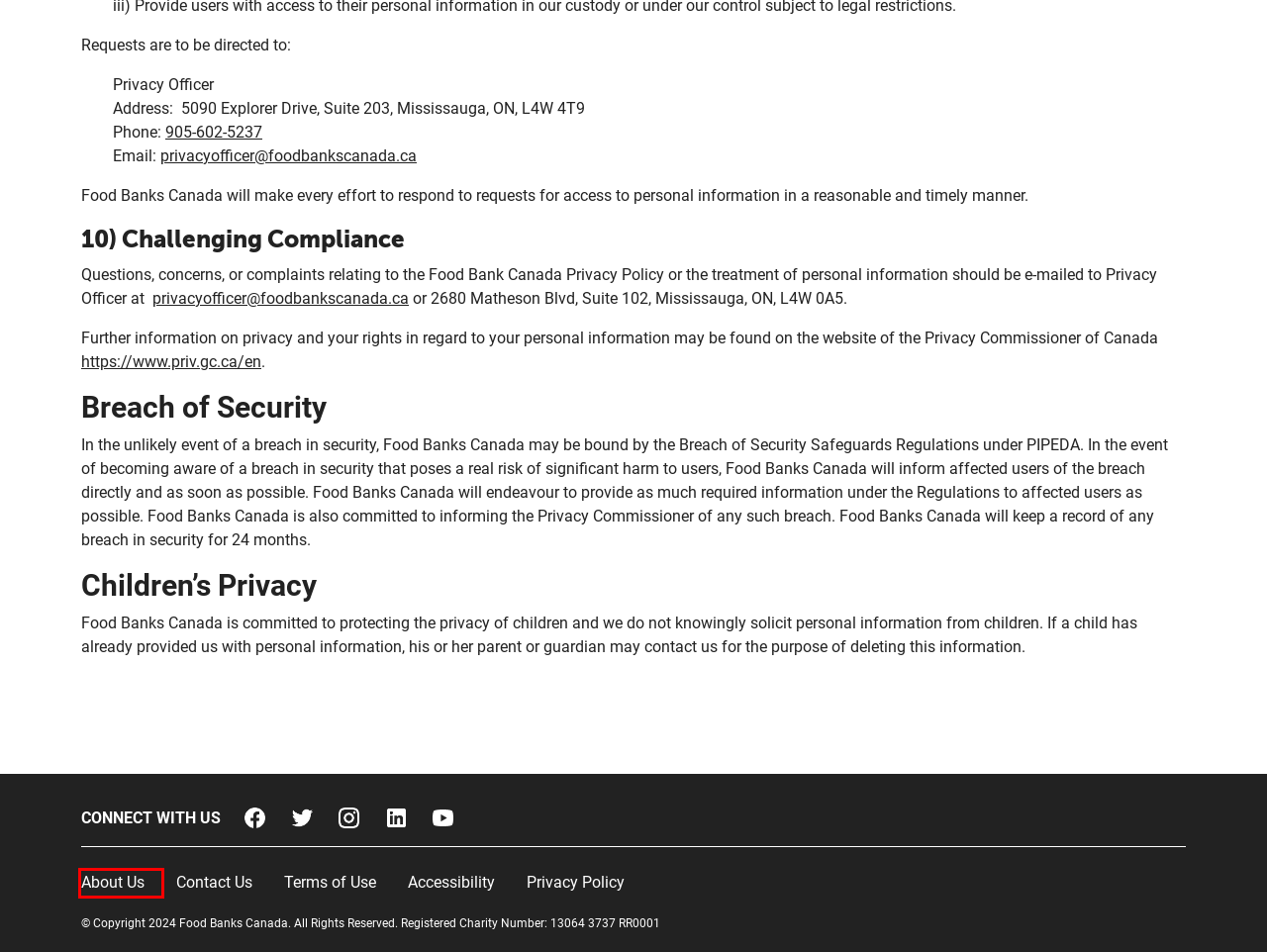You are provided a screenshot of a webpage featuring a red bounding box around a UI element. Choose the webpage description that most accurately represents the new webpage after clicking the element within the red bounding box. Here are the candidates:
A. Contact Us - Food Banks Canada
B. Food Banking - Food Banks Canada
C. Ending Hunger - Food Banks Canada
D. Office of the Privacy Commissioner of Canada - Office of the Privacy Commissioner of Canada
E. Accessibility - Food Banks Canada
F. You Make It Possible - Food Banks Canada
G. About Us - Food Banks Canada
H. Poverty Map - Food Banks Canada

G